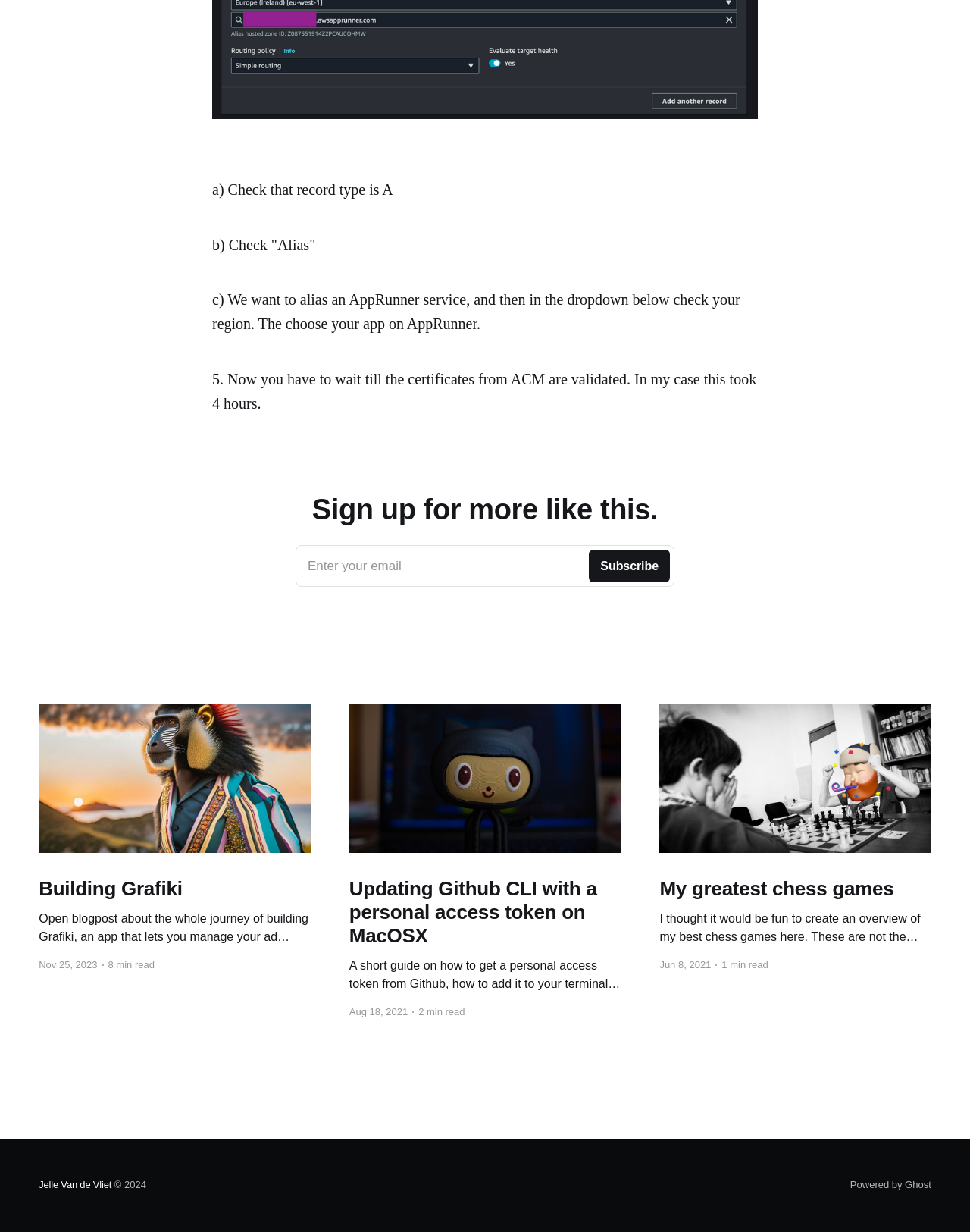What is the name of the author?
Please answer the question with as much detail as possible using the screenshot.

The author's name is Jelle Van de Vliet, as indicated by the link text 'Jelle Van de Vliet' at the bottom of the webpage.